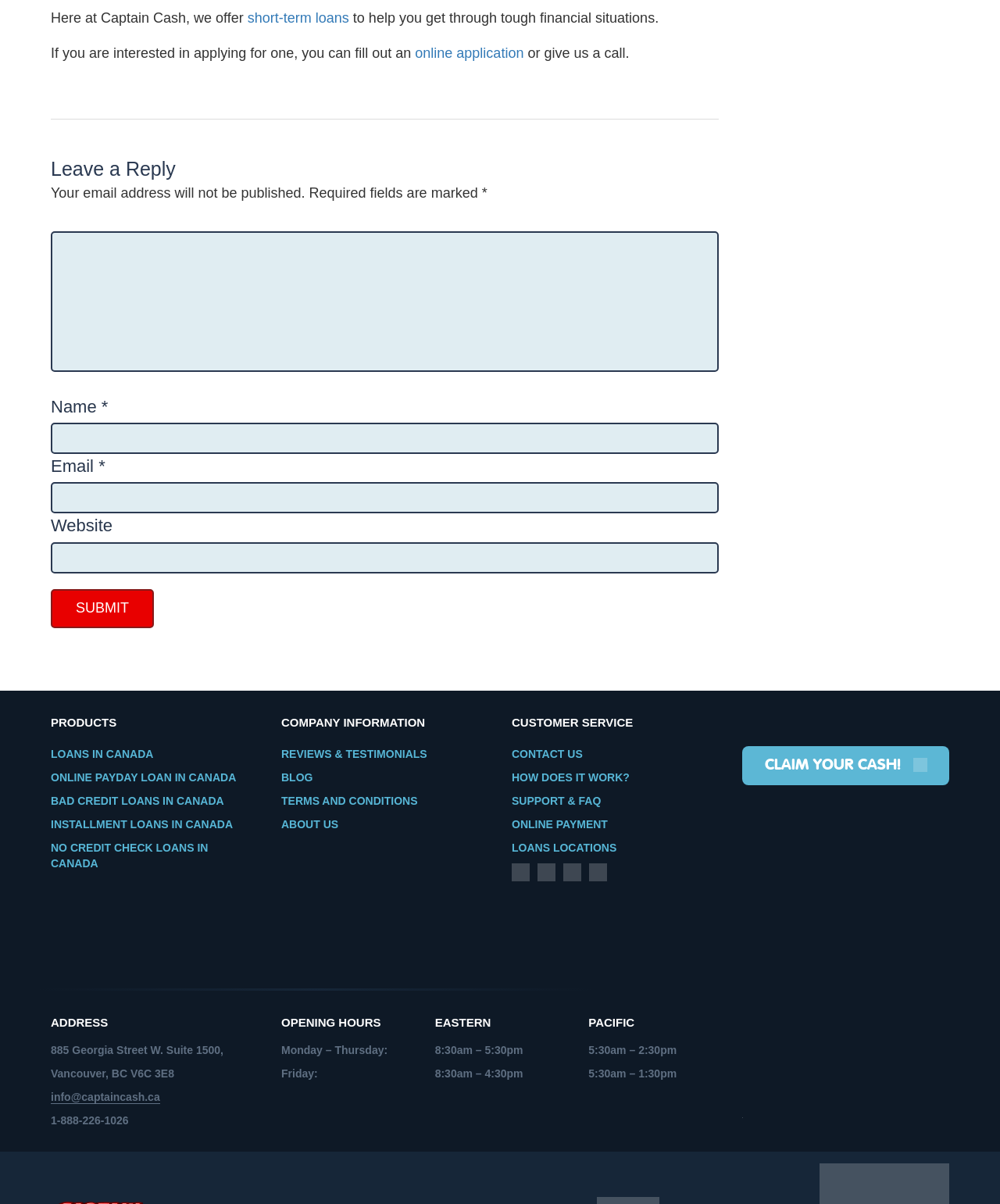Determine the coordinates of the bounding box for the clickable area needed to execute this instruction: "Leave a reply".

[0.051, 0.132, 0.719, 0.15]